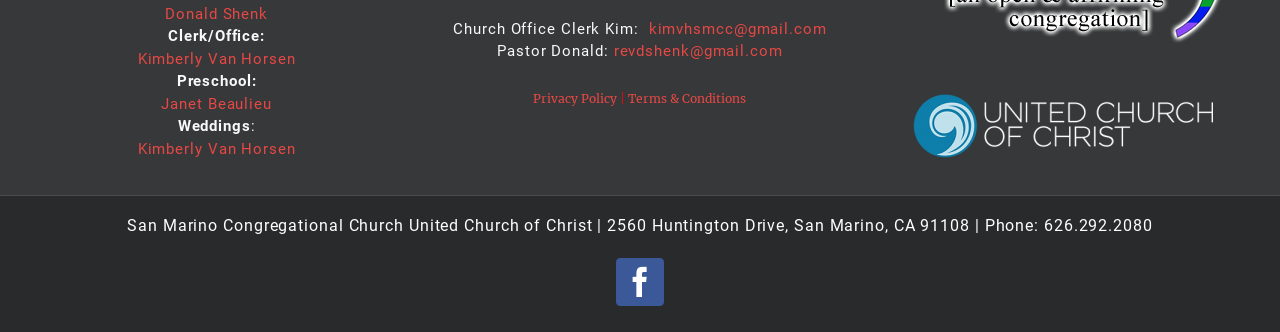Select the bounding box coordinates of the element I need to click to carry out the following instruction: "Type in the comment box".

None